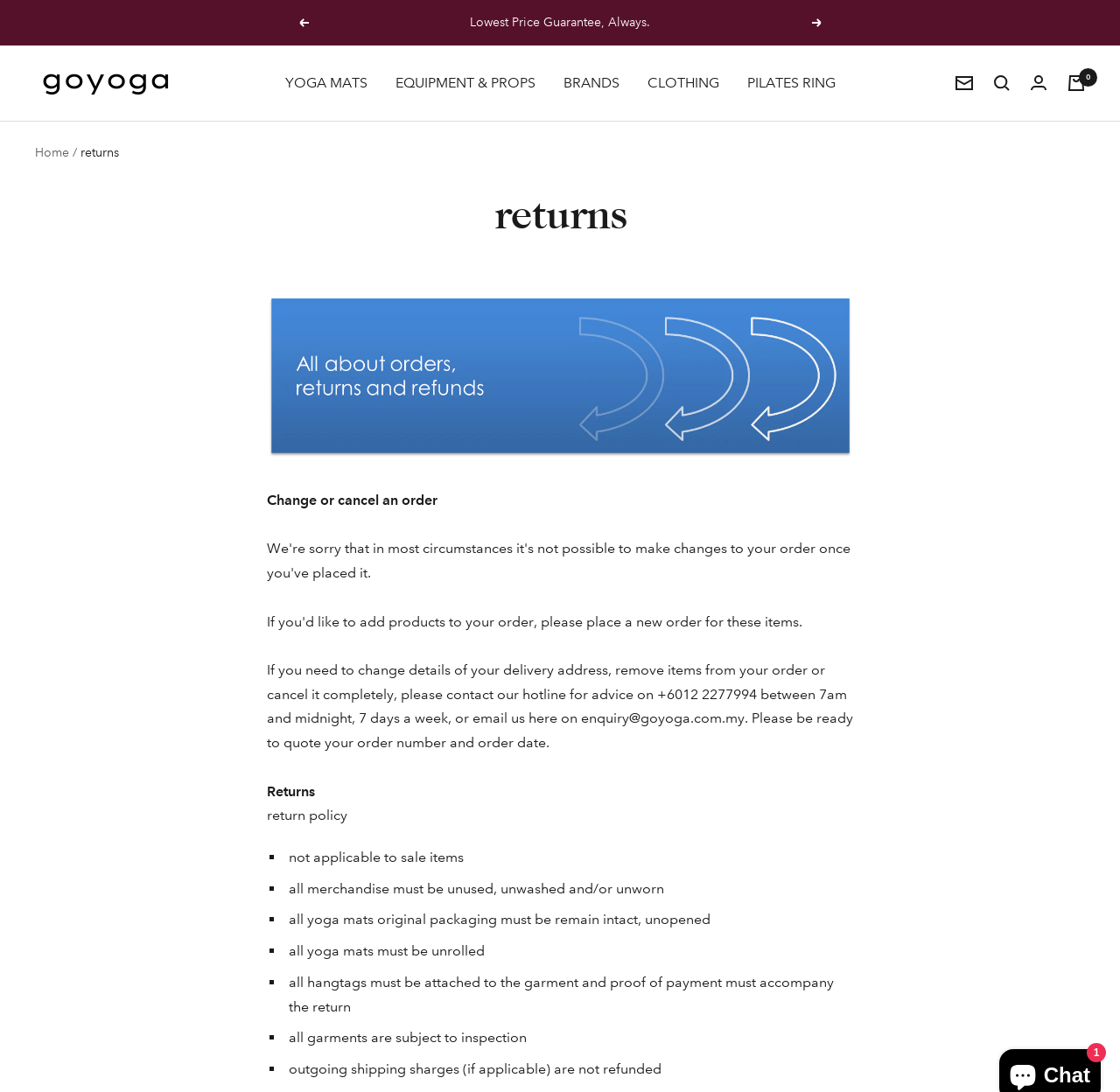What is the hotline number for changing order details?
Your answer should be a single word or phrase derived from the screenshot.

+6012 2277994